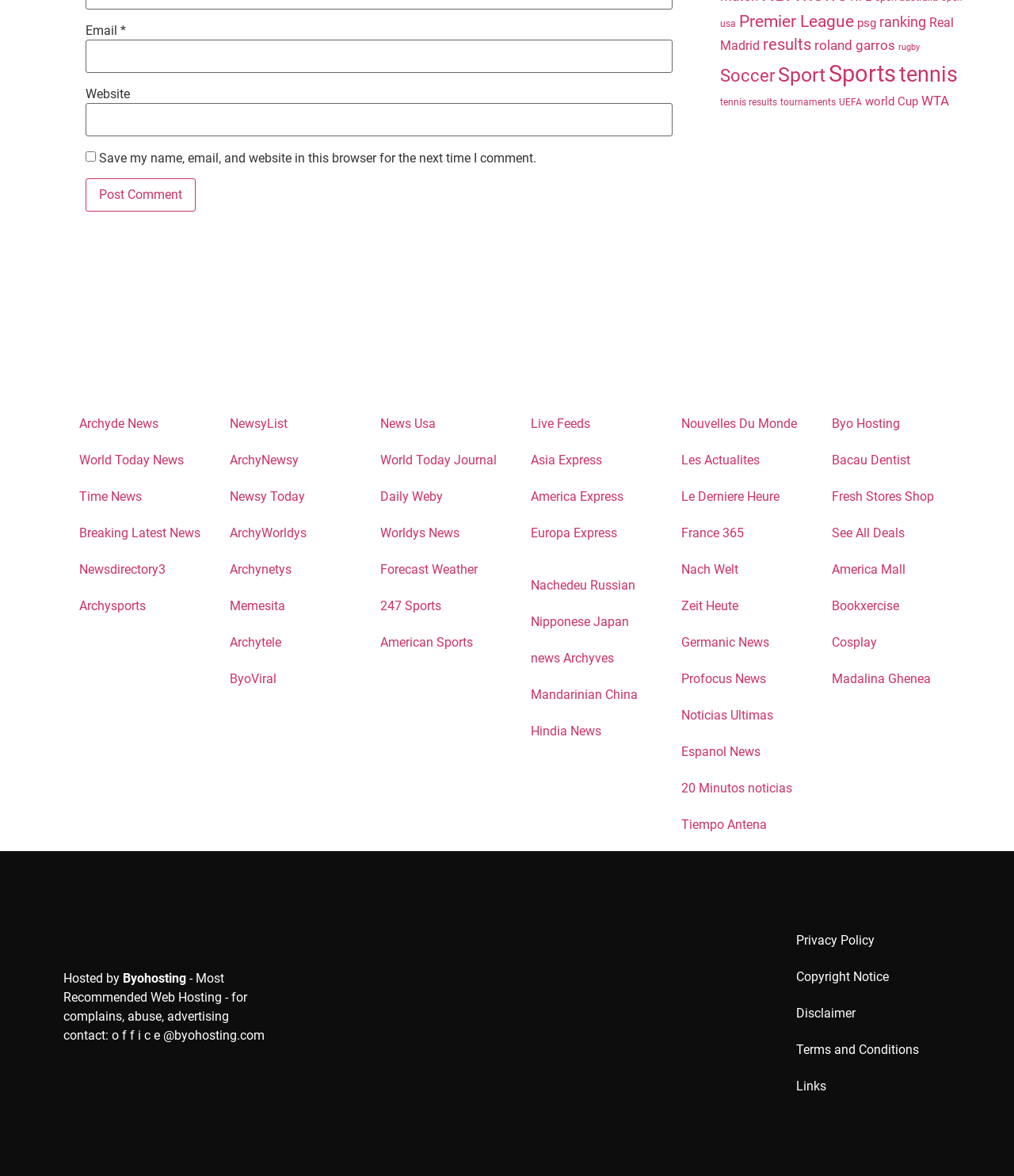What is the purpose of the 'Email' and 'Website' text boxes?
Use the image to answer the question with a single word or phrase.

To enter user information